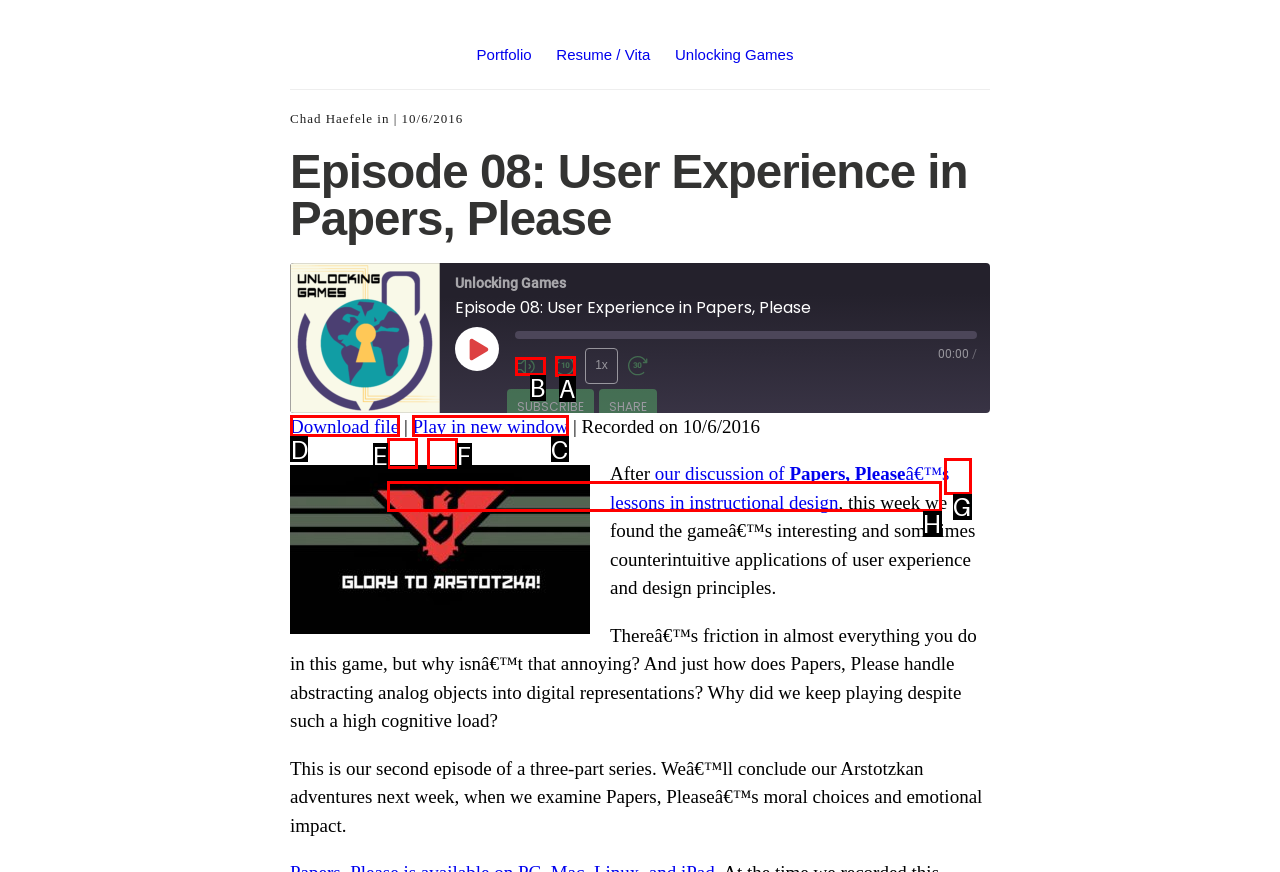Which UI element should you click on to achieve the following task: Download the episode file? Provide the letter of the correct option.

D